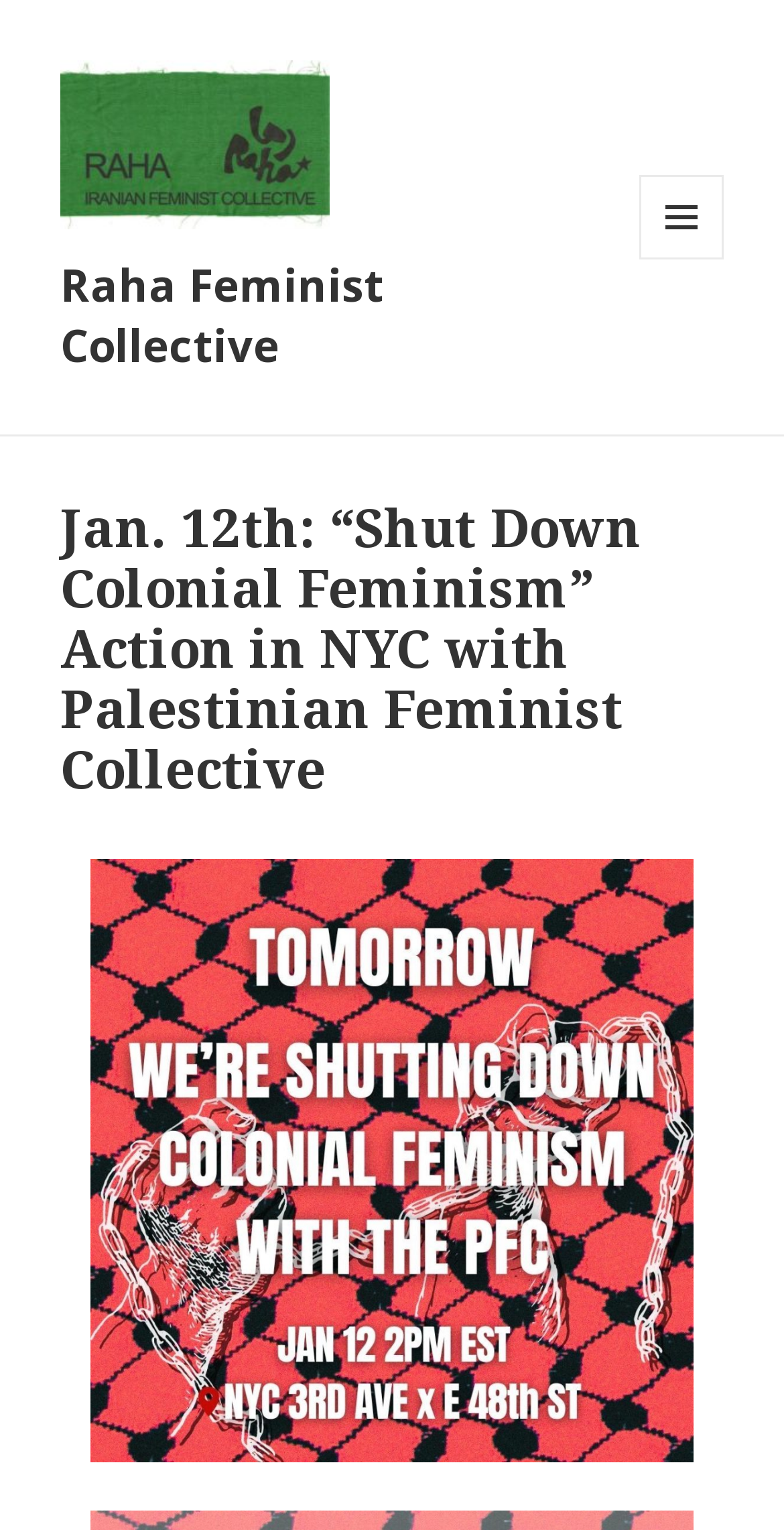Using the format (top-left x, top-left y, bottom-right x, bottom-right y), and given the element description, identify the bounding box coordinates within the screenshot: parent_node: Experience name="Experience" value="false"

None